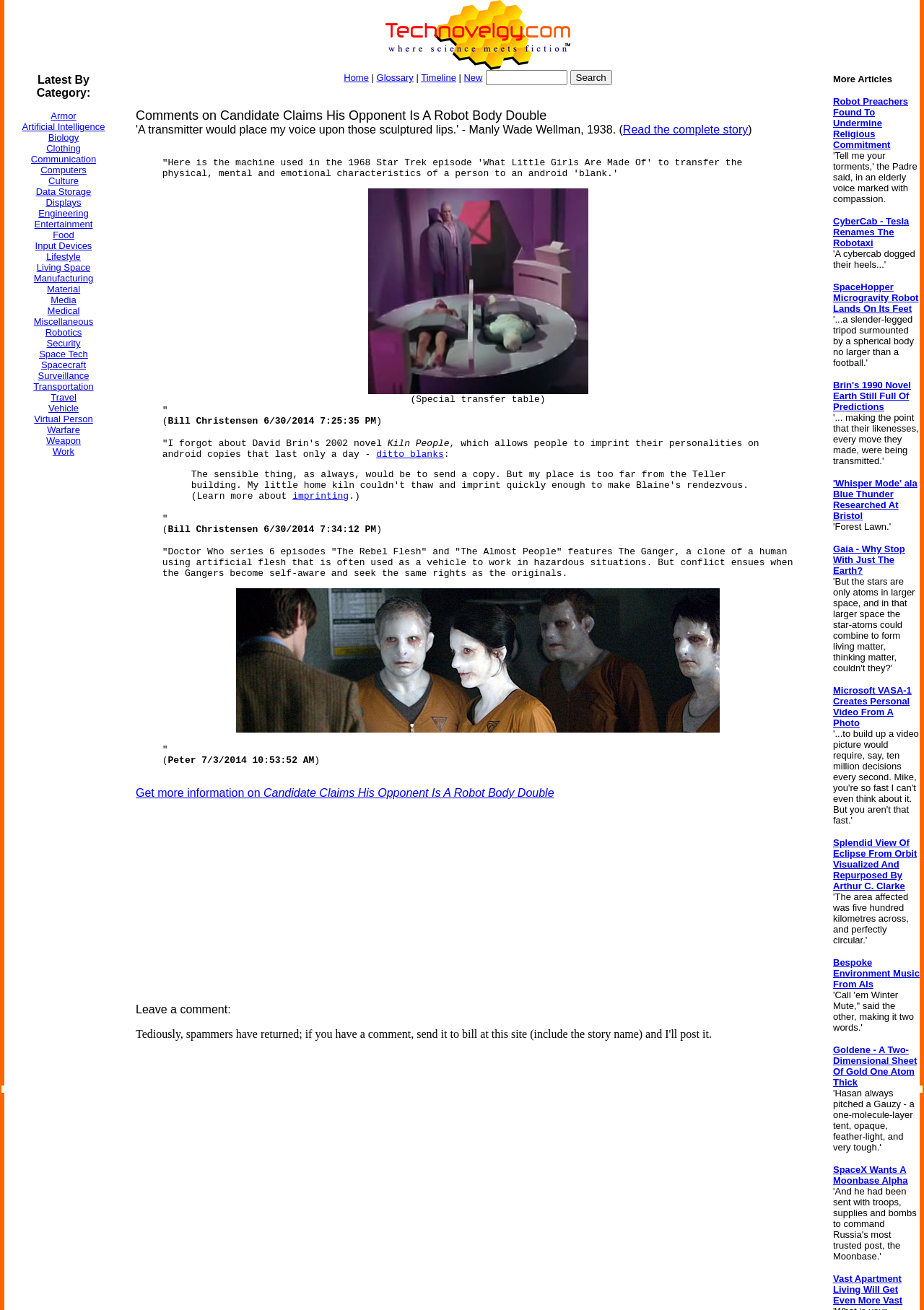Give a one-word or short-phrase answer to the following question: 
What is the name of the Doctor Who series episodes mentioned?

The Rebel Flesh and The Almost People